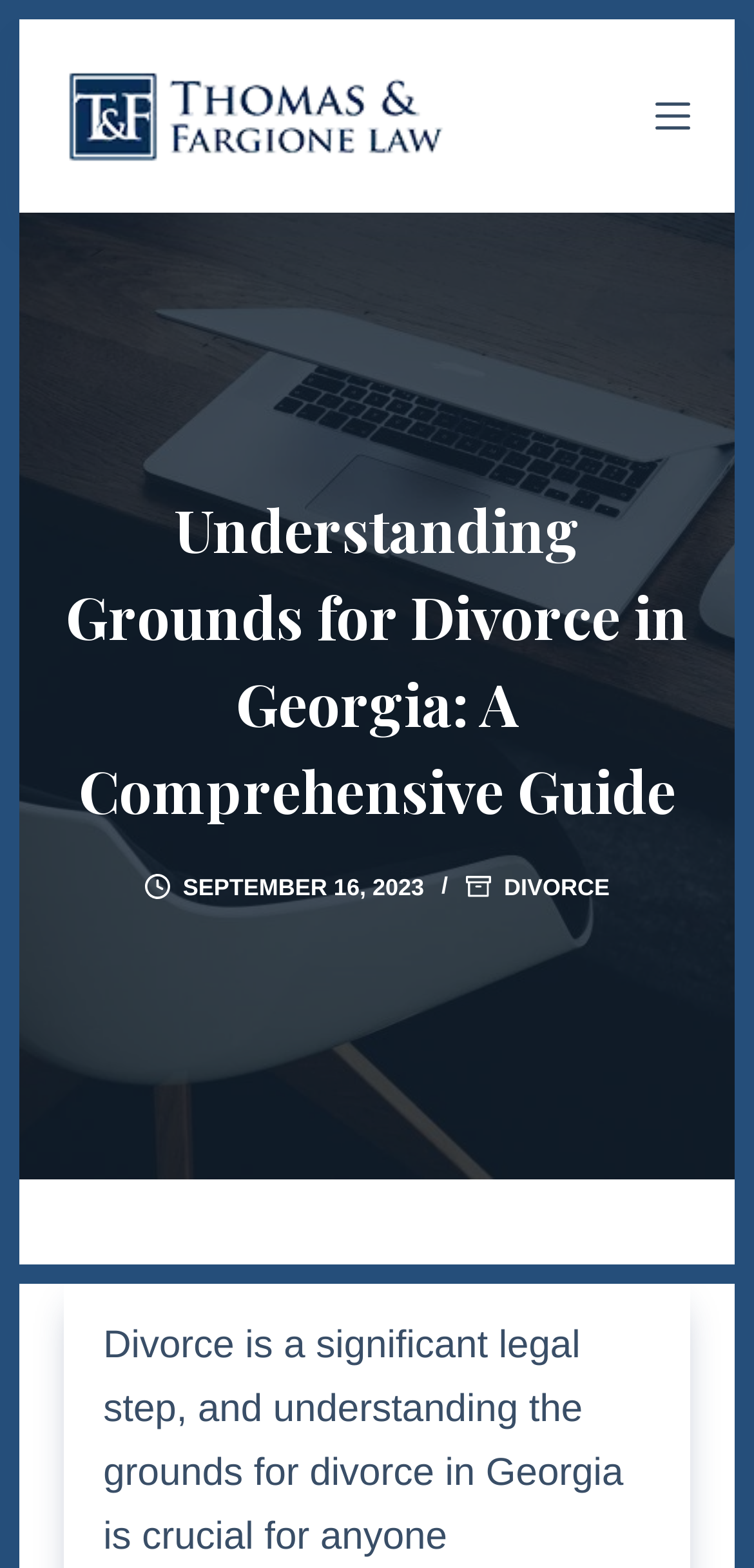Respond with a single word or phrase:
What is the topic of the main image?

Grounds for Georgia divorce